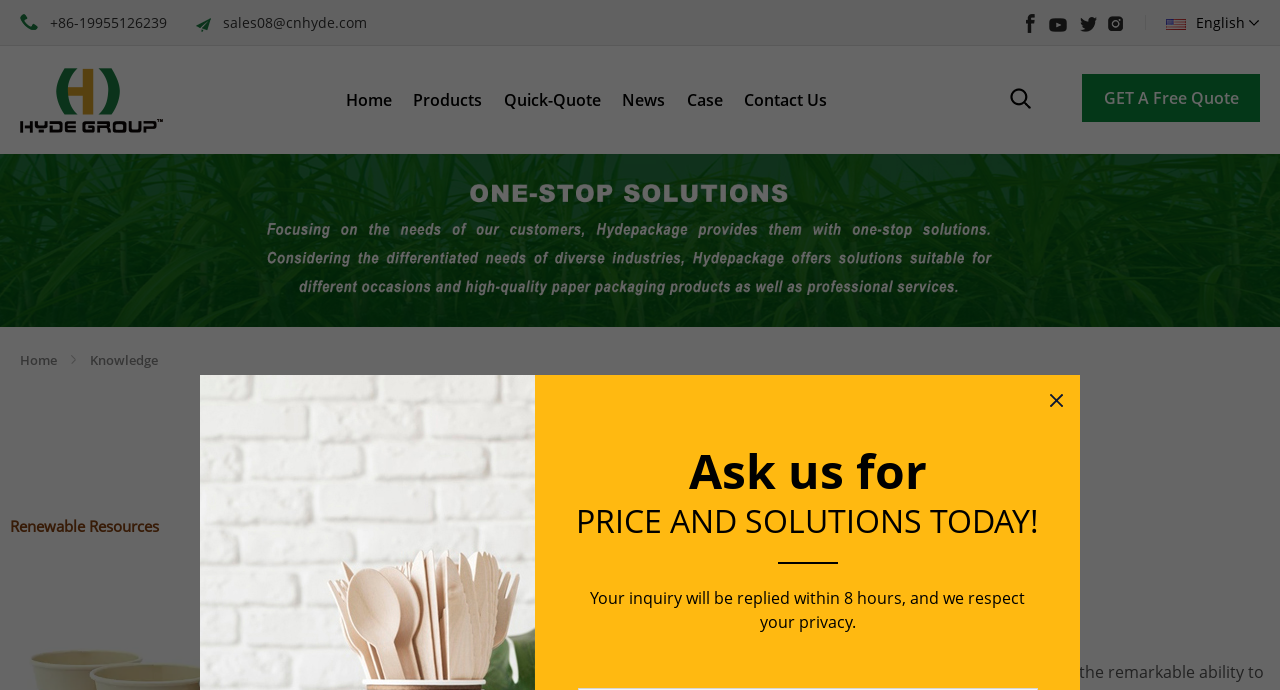Given the webpage screenshot and the description, determine the bounding box coordinates (top-left x, top-left y, bottom-right x, bottom-right y) that define the location of the UI element matching this description: contact us

[0.581, 0.125, 0.646, 0.167]